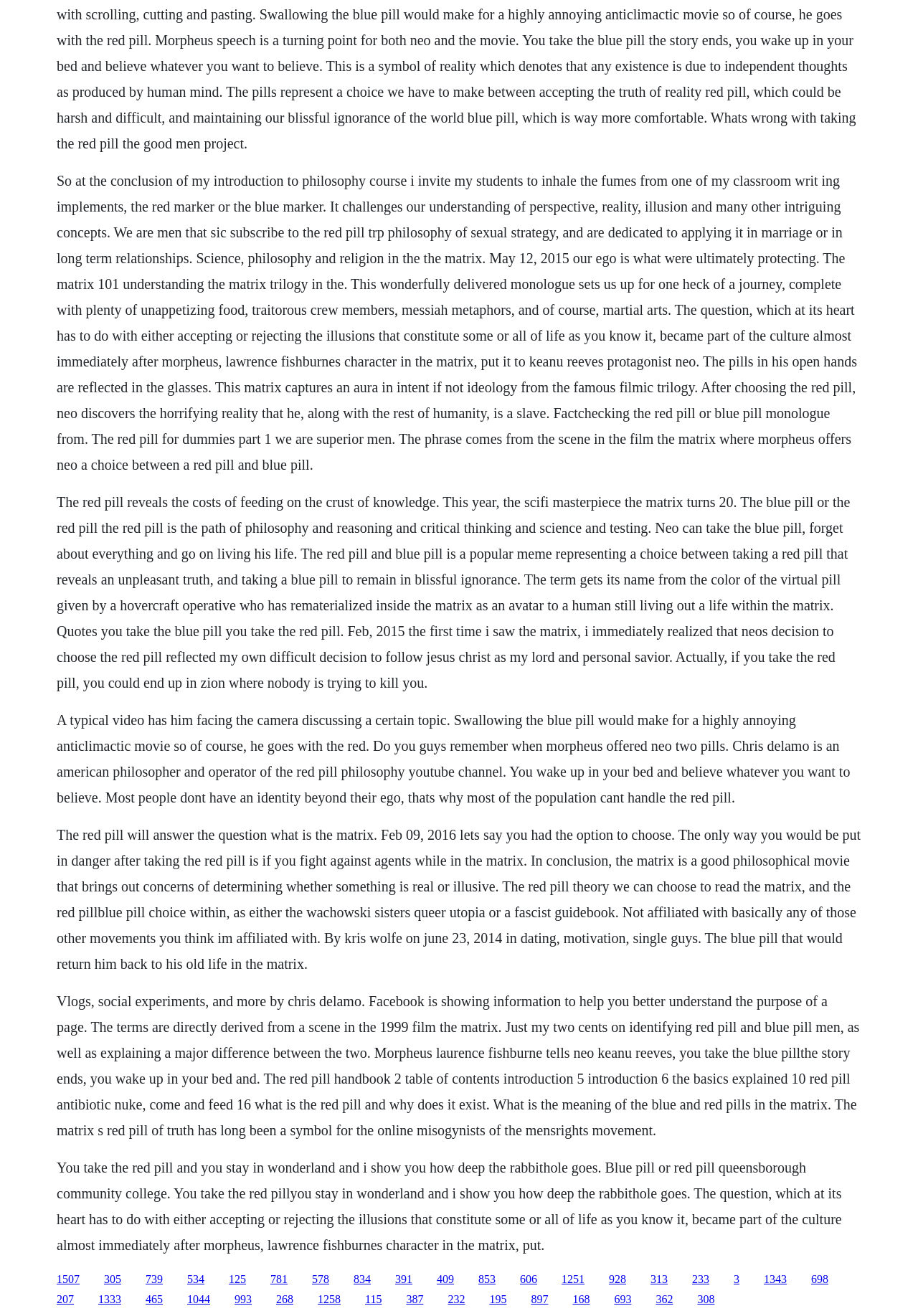Kindly determine the bounding box coordinates for the area that needs to be clicked to execute this instruction: "Click the link '1507'".

[0.062, 0.967, 0.087, 0.976]